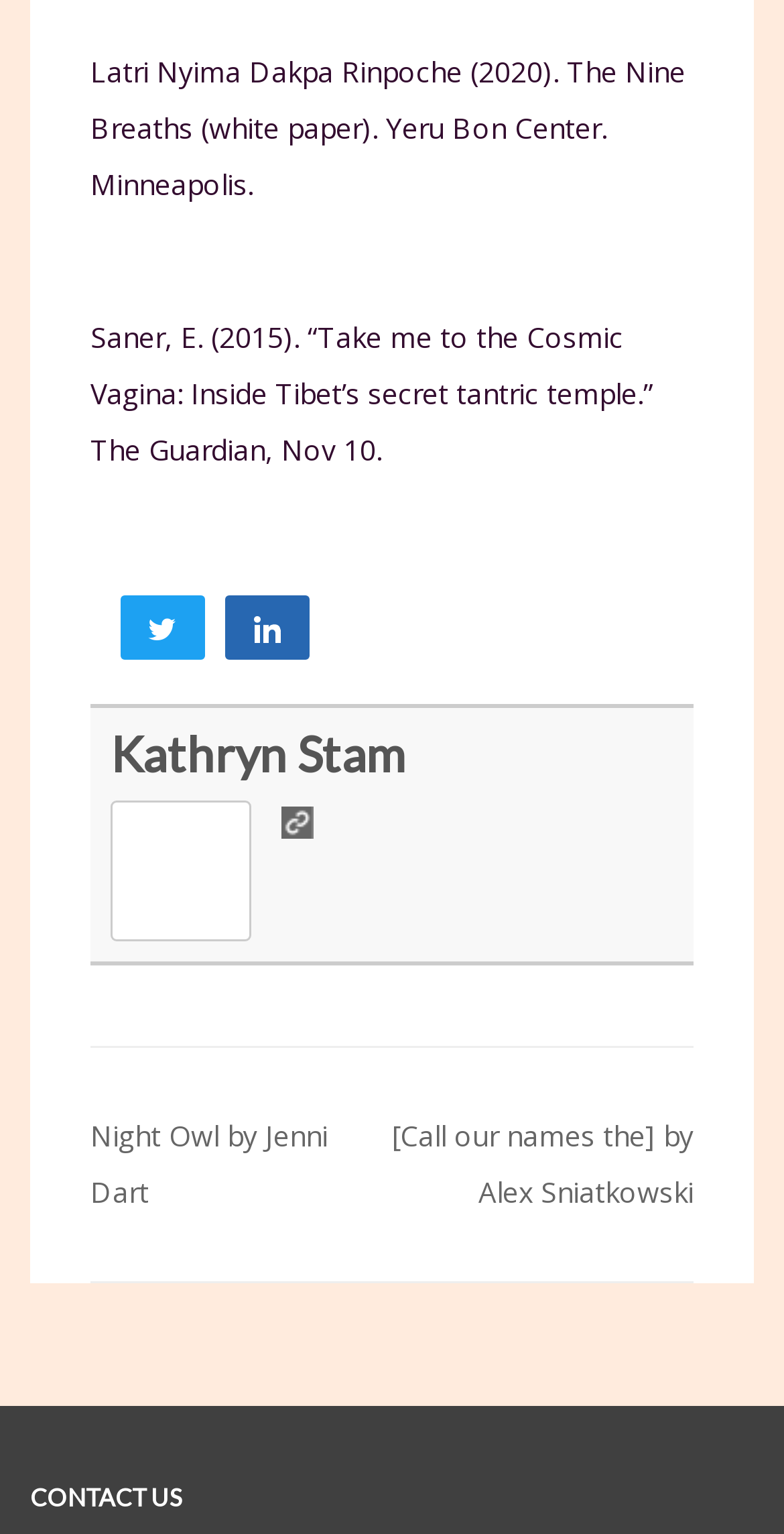Given the element description parent_node: Kathryn Stam, identify the bounding box coordinates for the UI element on the webpage screenshot. The format should be (top-left x, top-left y, bottom-right x, bottom-right y), with values between 0 and 1.

[0.359, 0.526, 0.4, 0.547]